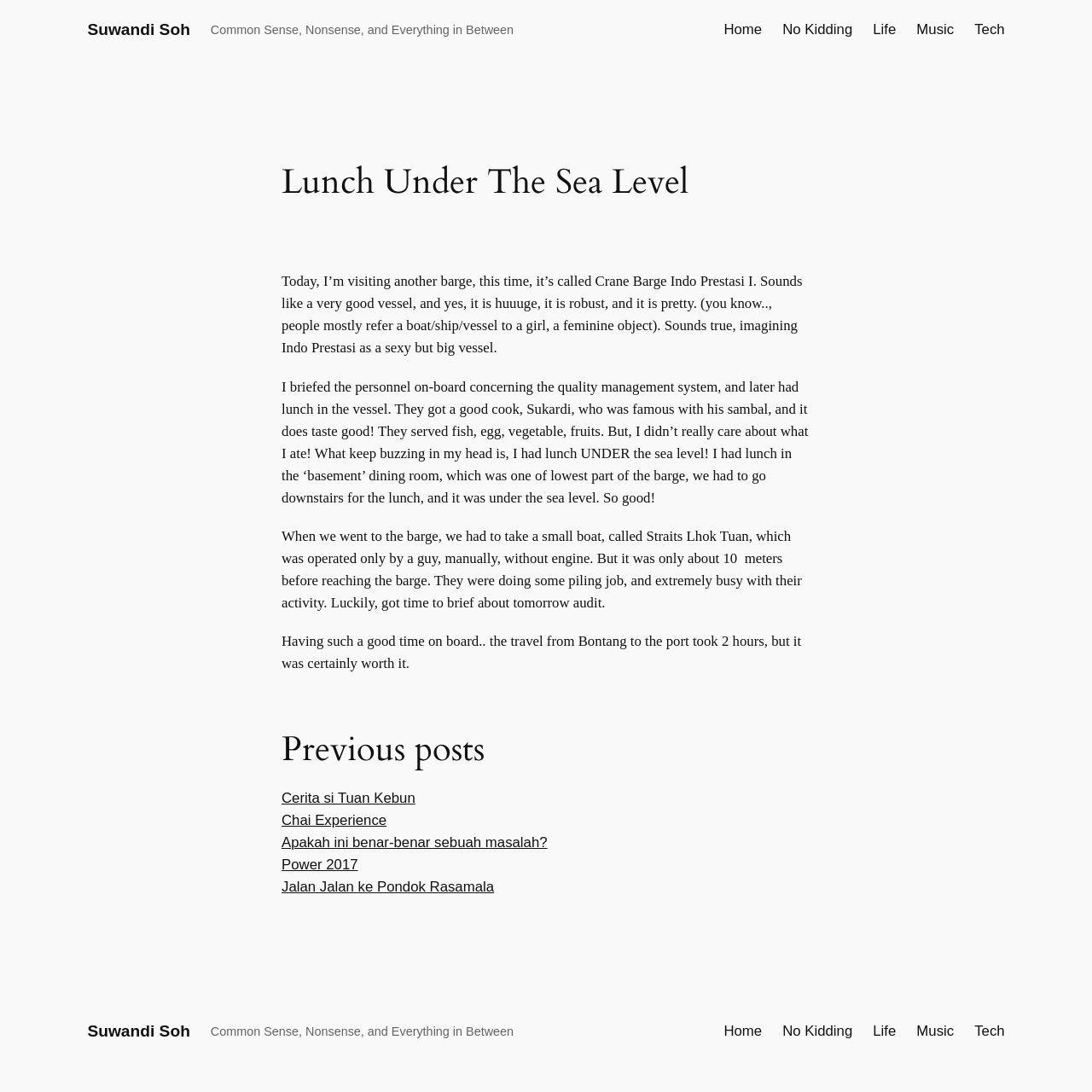Please indicate the bounding box coordinates for the clickable area to complete the following task: "Click on the 'Suwandi Soh' link at the top". The coordinates should be specified as four float numbers between 0 and 1, i.e., [left, top, right, bottom].

[0.08, 0.019, 0.174, 0.035]